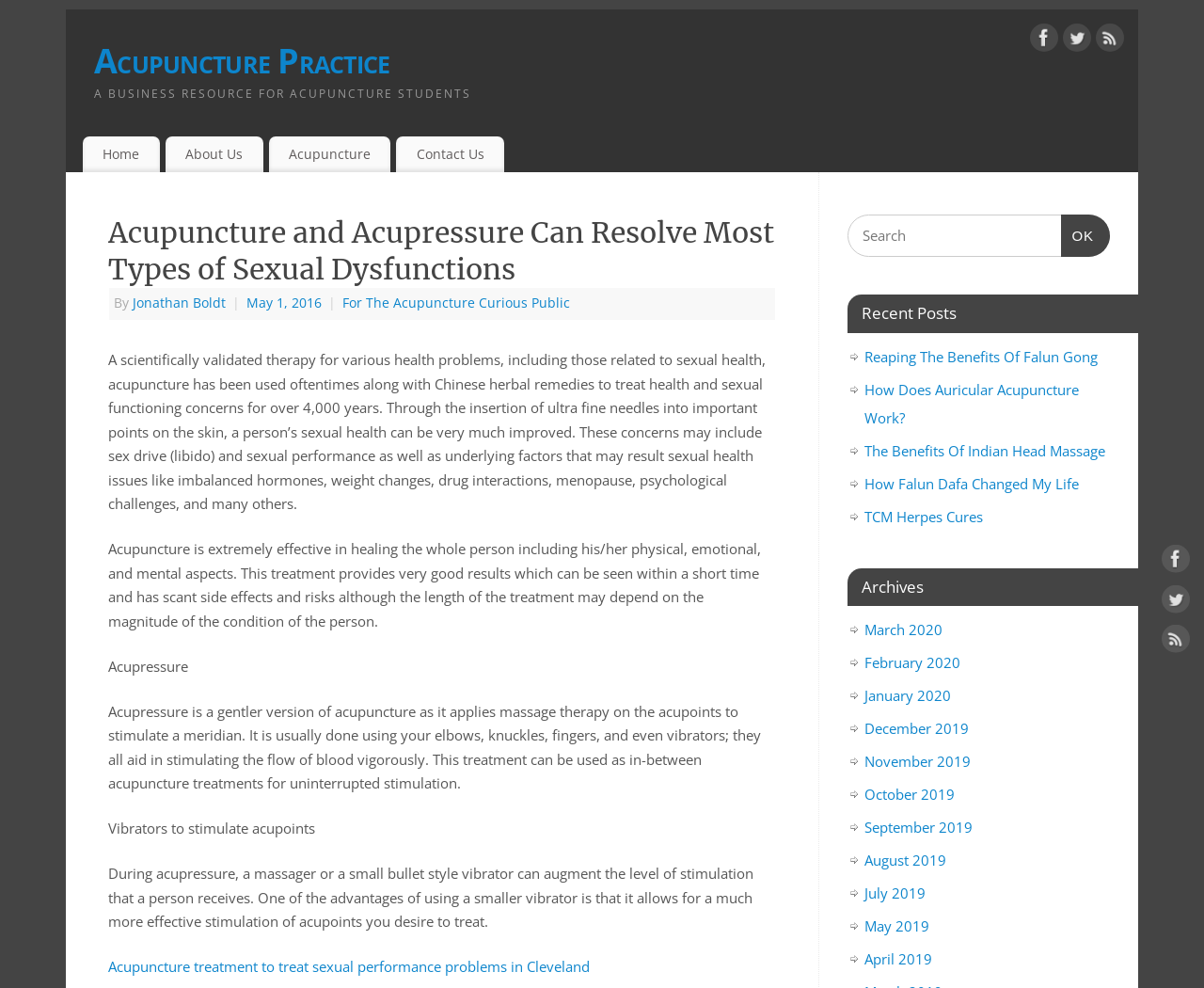Please find the bounding box coordinates of the element that must be clicked to perform the given instruction: "Read the article about 'Acupuncture treatment to treat sexual performance problems in Cleveland'". The coordinates should be four float numbers from 0 to 1, i.e., [left, top, right, bottom].

[0.09, 0.969, 0.49, 0.988]